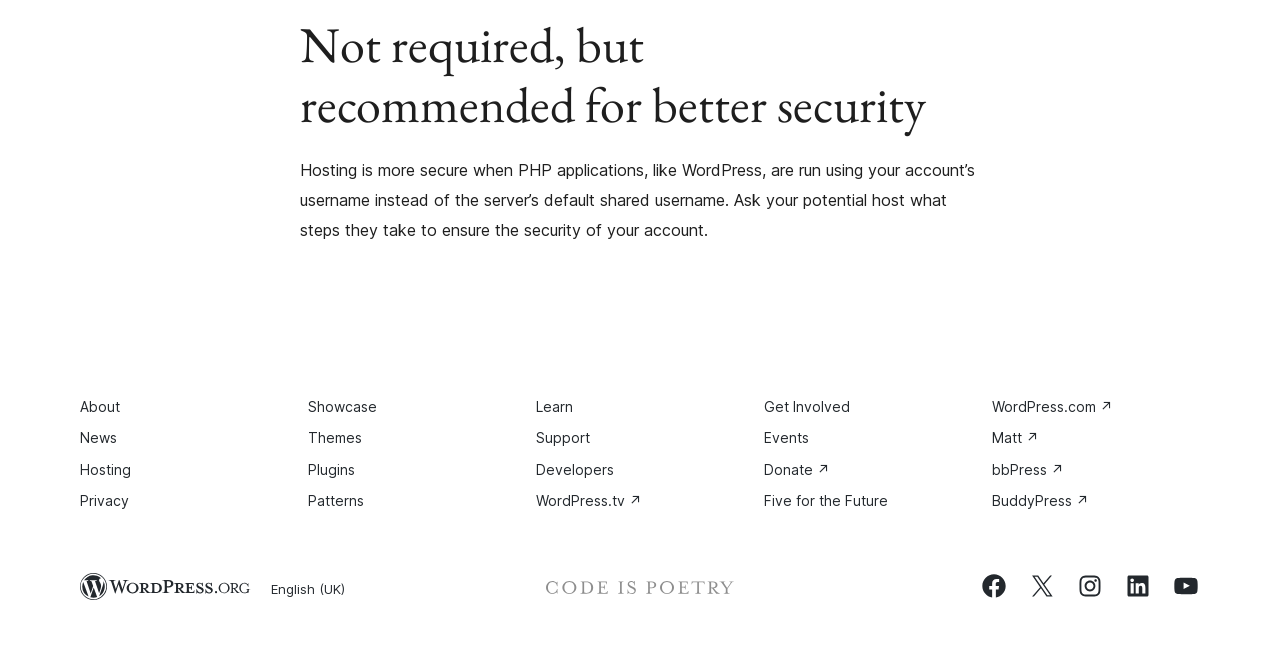Identify the bounding box coordinates of the part that should be clicked to carry out this instruction: "Check out WordPress.tv".

[0.419, 0.744, 0.502, 0.769]